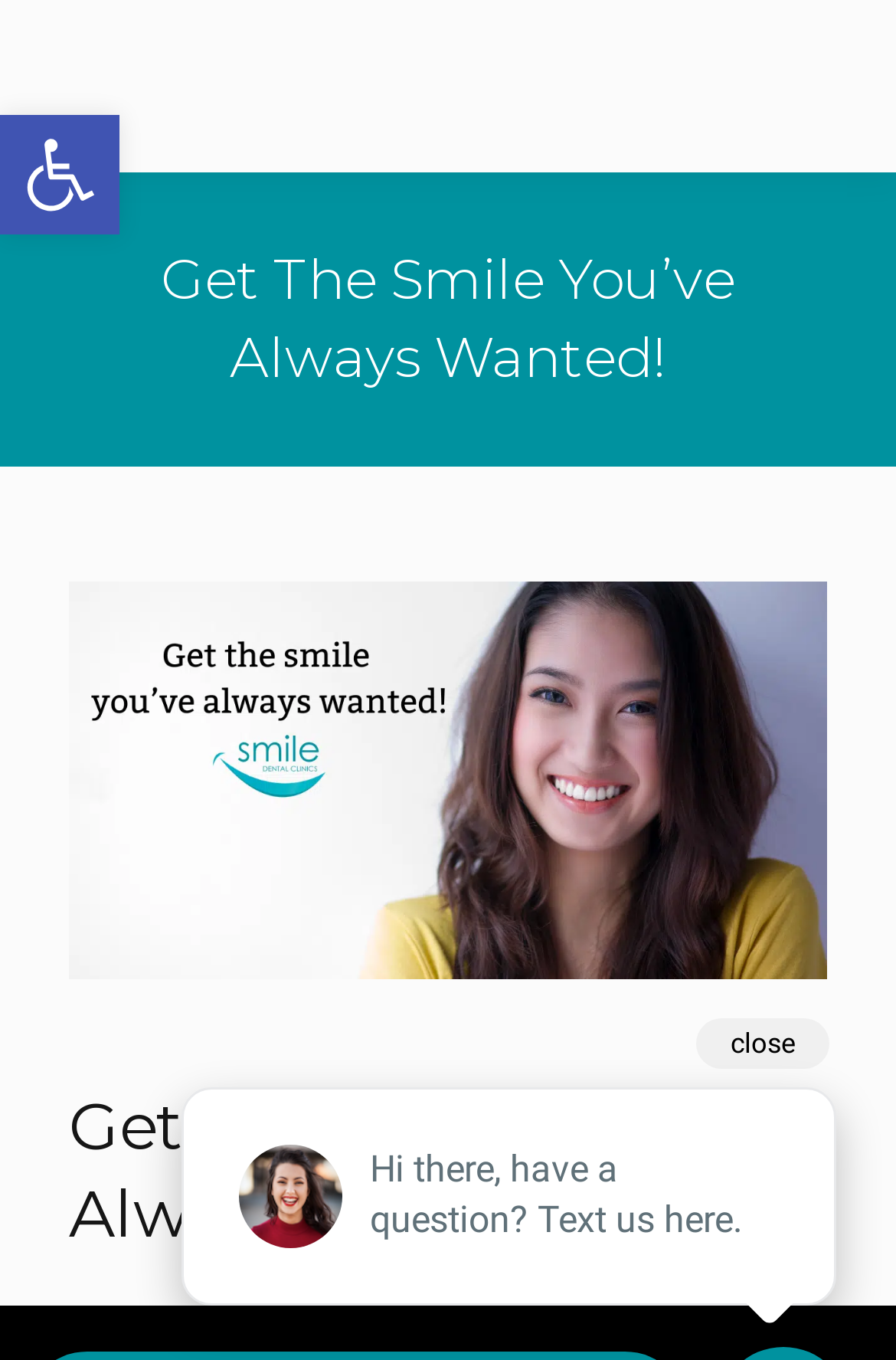What is the text above the image?
From the image, provide a succinct answer in one word or a short phrase.

Get The Smile You’ve Always Wanted!